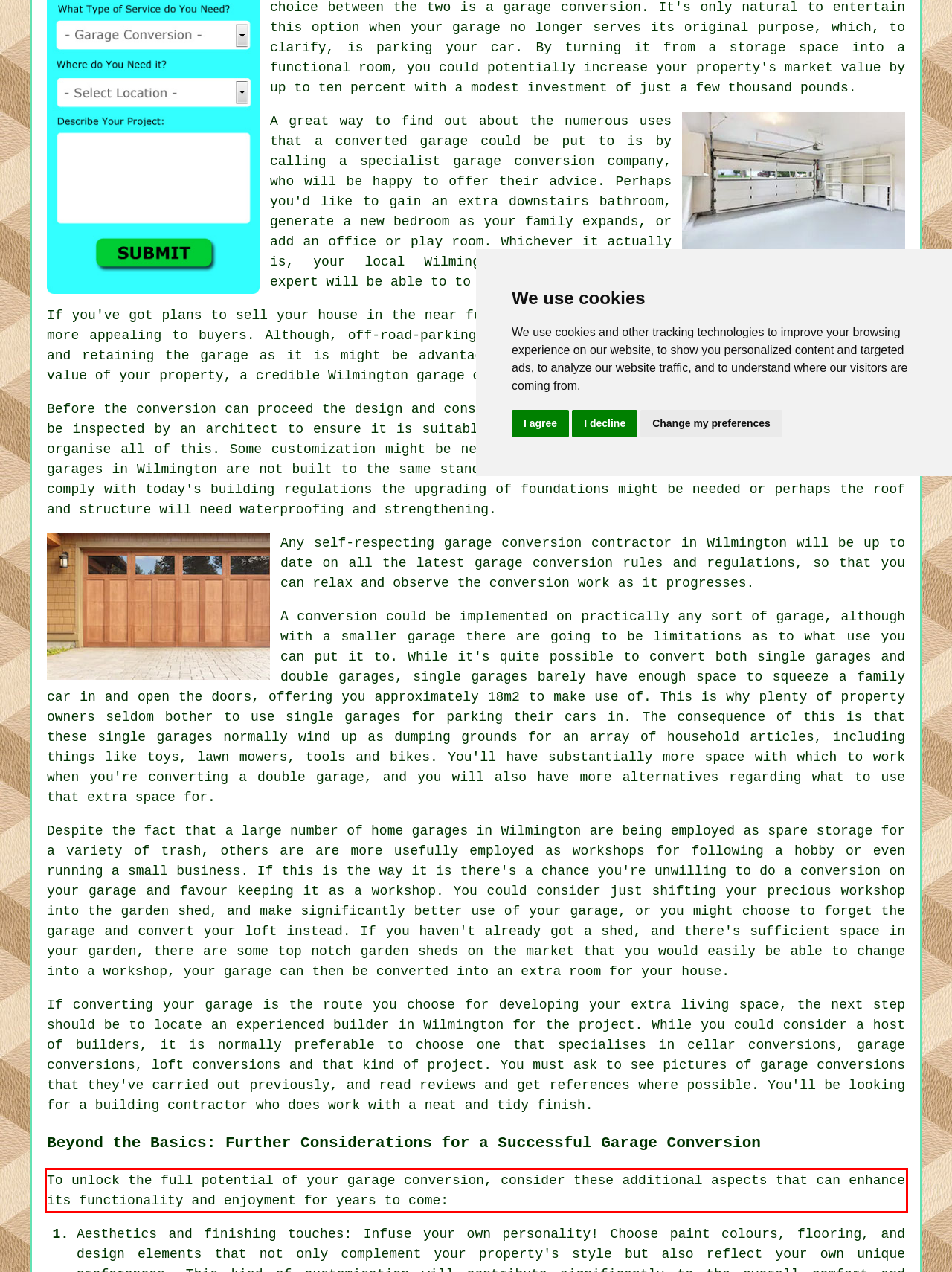Please take the screenshot of the webpage, find the red bounding box, and generate the text content that is within this red bounding box.

To unlock the full potential of your garage conversion, consider these additional aspects that can enhance its functionality and enjoyment for years to come: